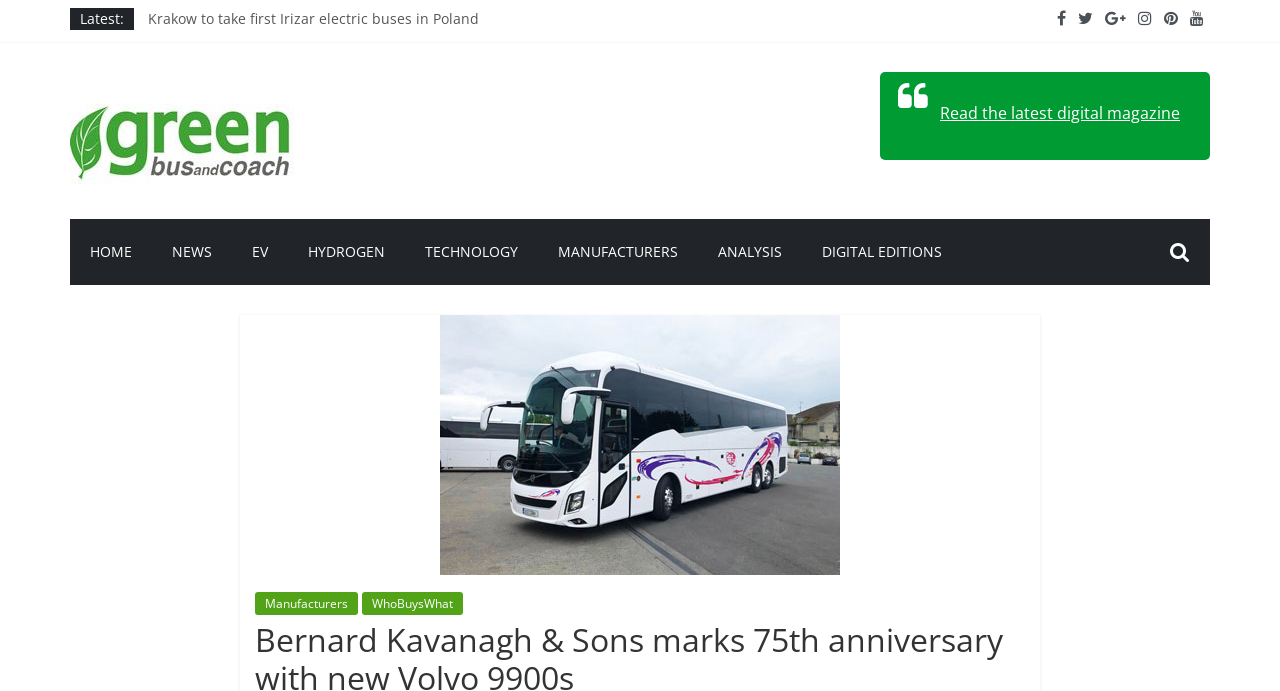What is the main topic of this webpage?
Answer the question with as much detail as you can, using the image as a reference.

The webpage has a logo and a tagline 'News and information on the green revolution in bus and coach sector', which suggests that the main topic of this webpage is related to green bus and coach.